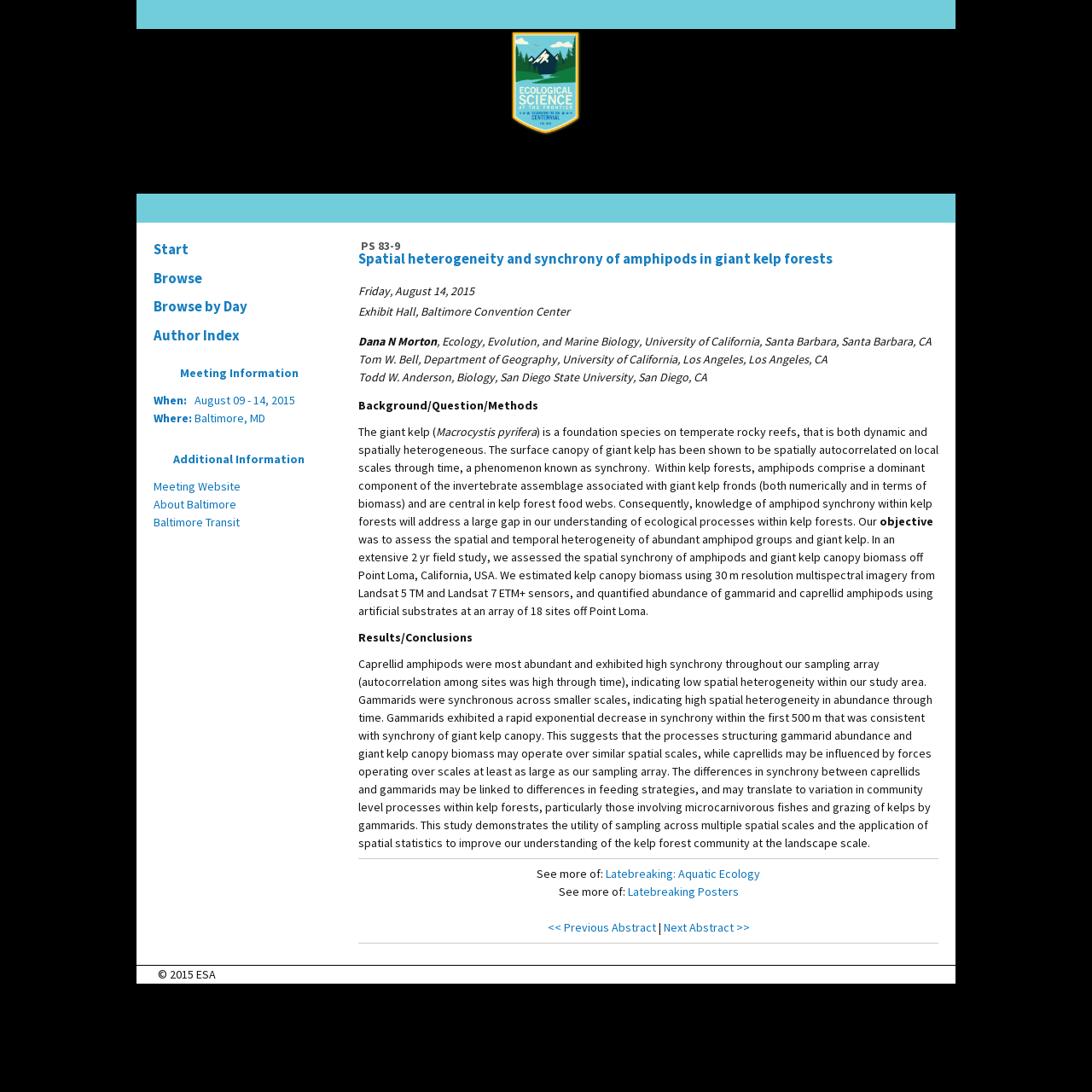What is the purpose of the study mentioned in the abstract?
We need a detailed and meticulous answer to the question.

I found the purpose of the study by reading the abstract, where it says 'Our objective was to assess the spatial and temporal heterogeneity of abundant amphipod groups and giant kelp'.